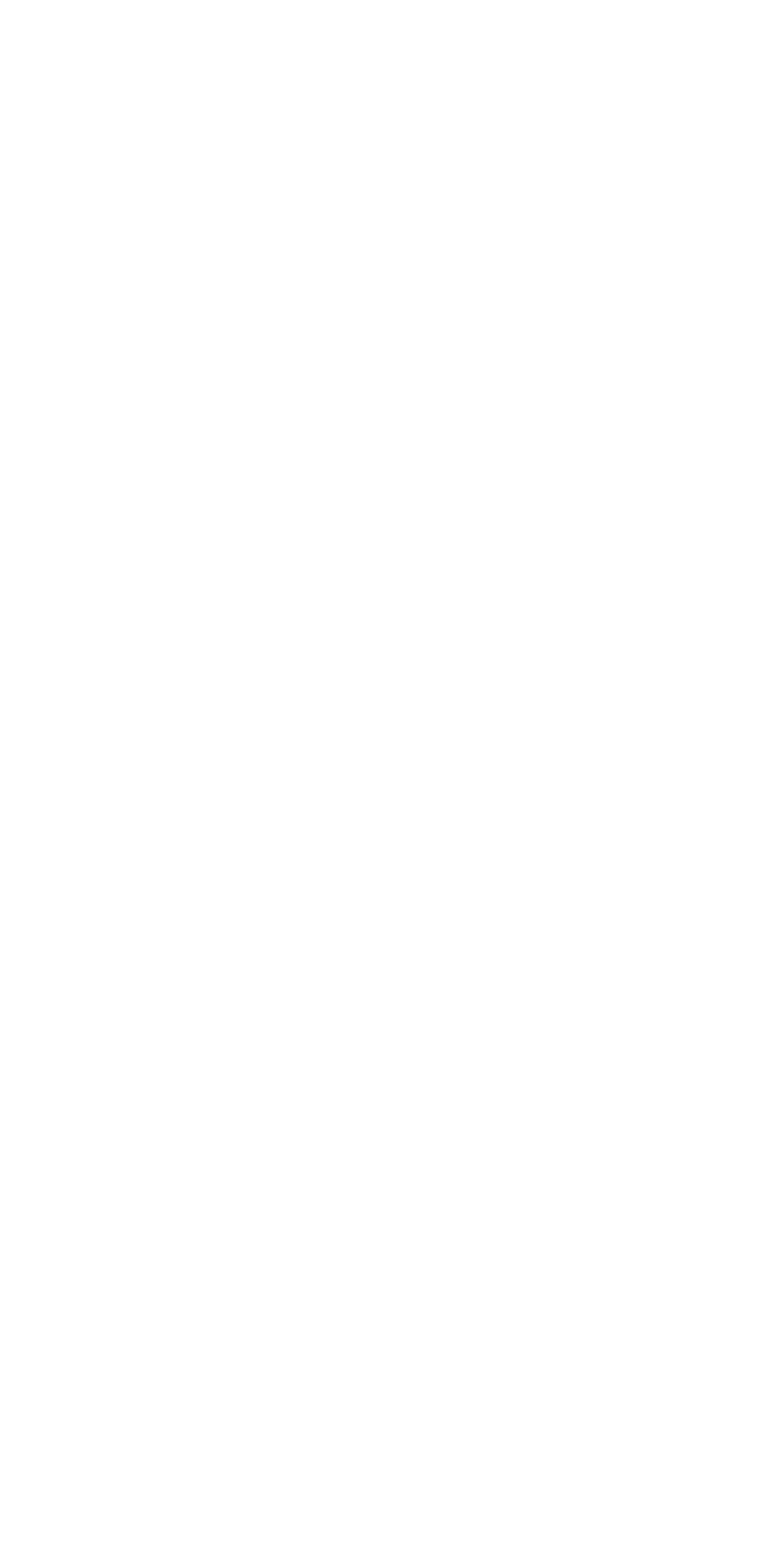Using a single word or phrase, answer the following question: 
How many links are in the footer section?

6